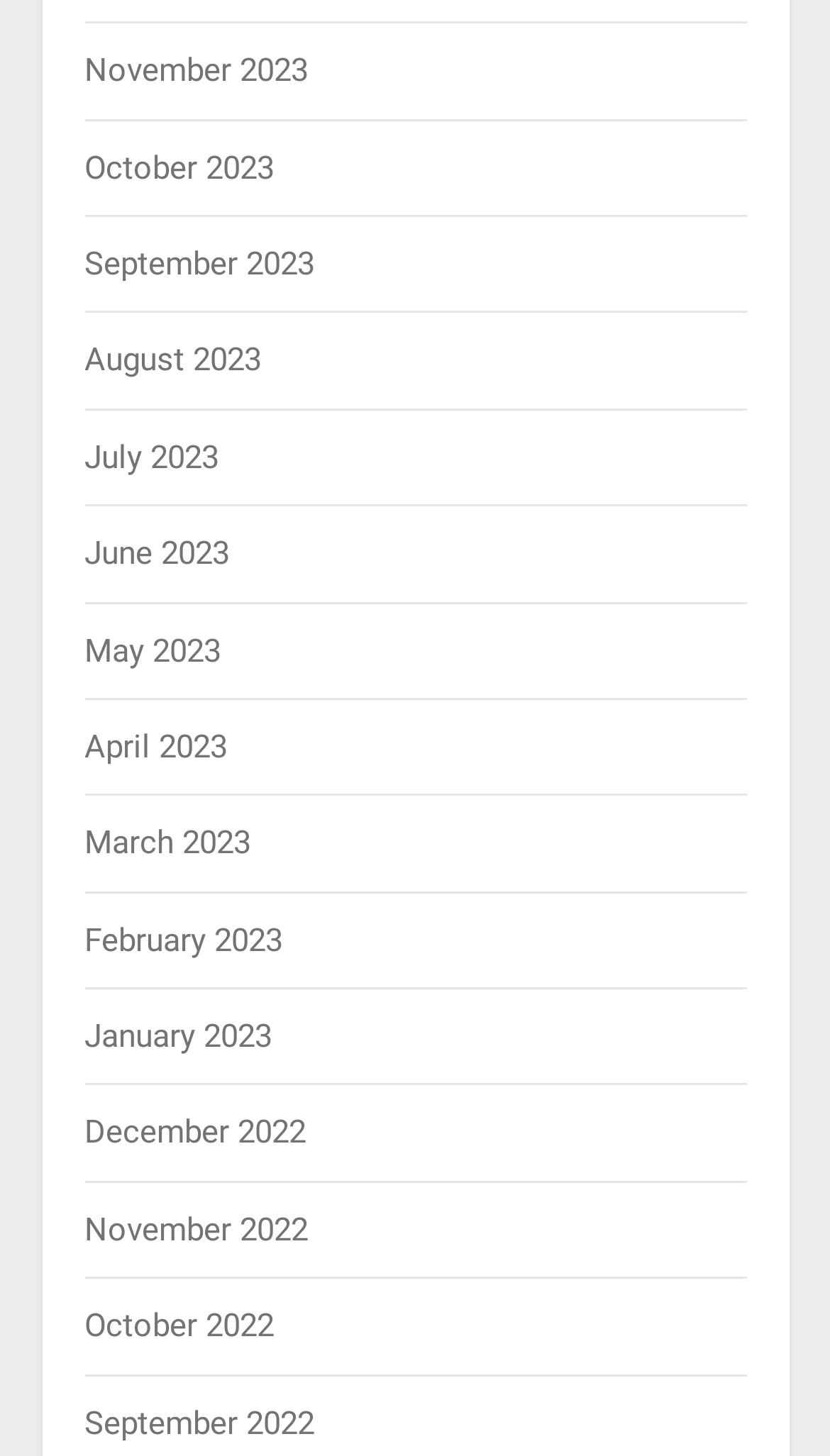How many months are listed in total?
Look at the screenshot and give a one-word or phrase answer.

12